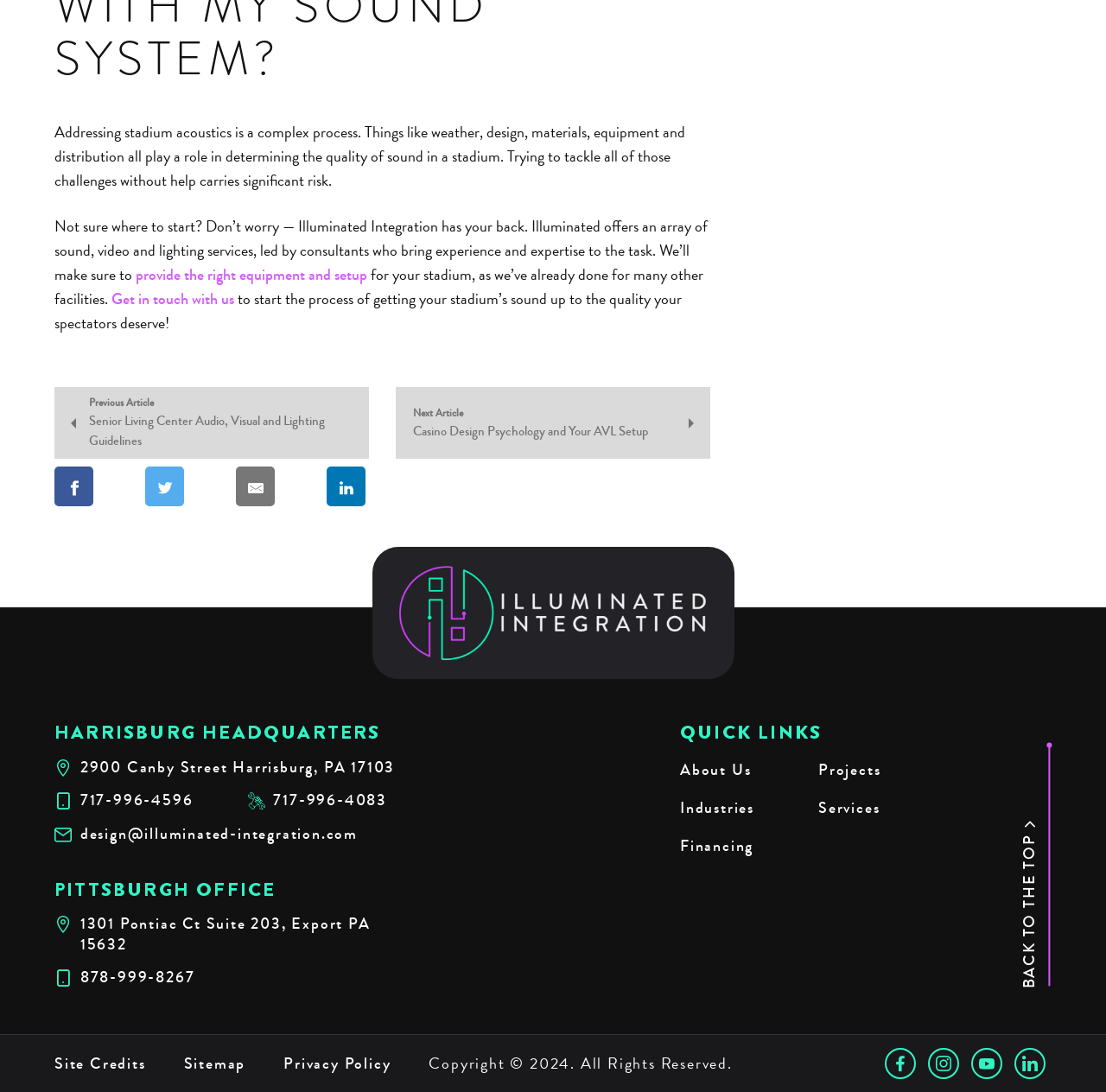Identify the bounding box coordinates of the section to be clicked to complete the task described by the following instruction: "Contact Harrisburg headquarters". The coordinates should be four float numbers between 0 and 1, formatted as [left, top, right, bottom].

[0.073, 0.694, 0.357, 0.712]